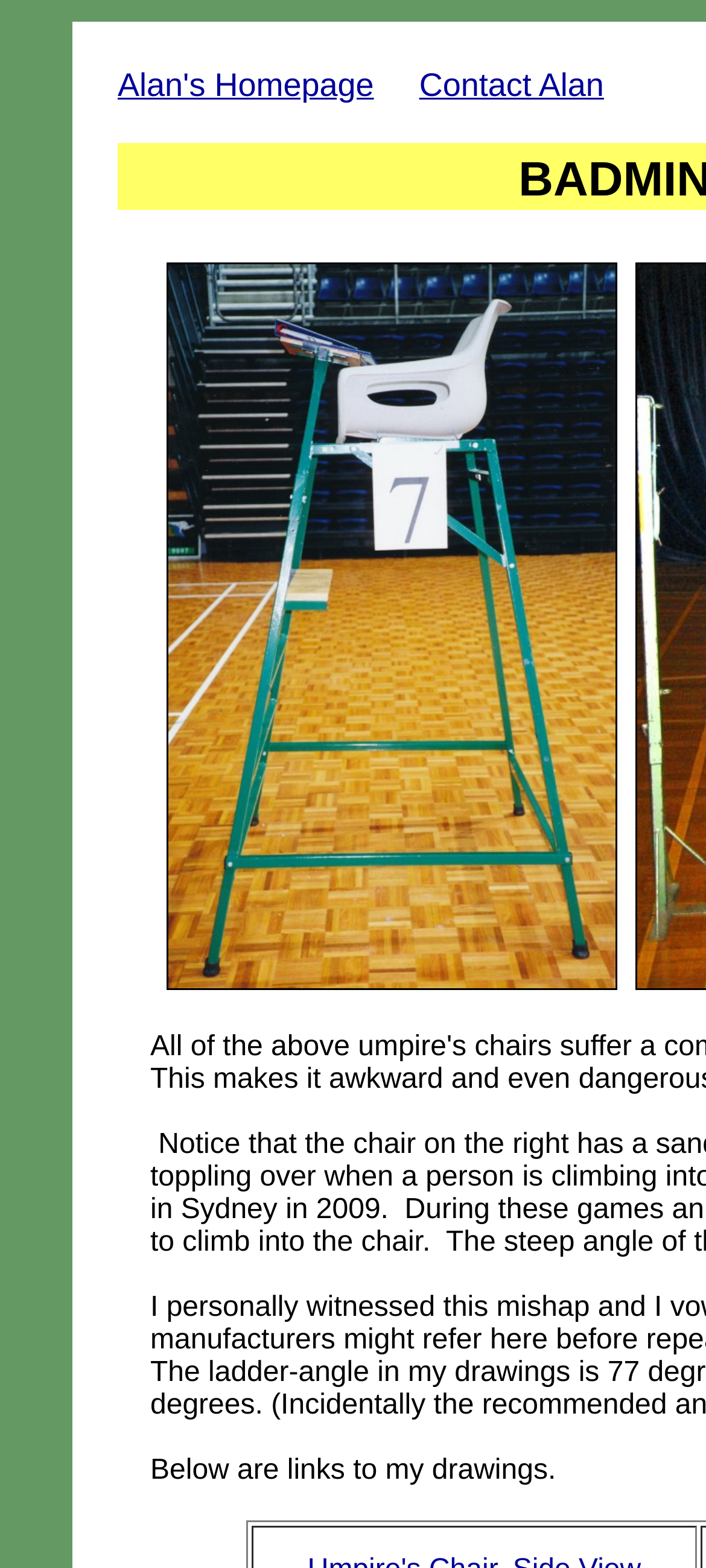Find the primary header on the webpage and provide its text.

BADMINTON UMPIRE'S CHAIRS